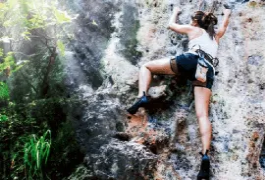Observe the image and answer the following question in detail: What does climbing offer besides physical strength?

According to the caption, the experience of climbing not only tests physical strength but also offers breathtaking views and a deep connection with nature. This implies that climbing provides a holistic experience that goes beyond just physical exercise.